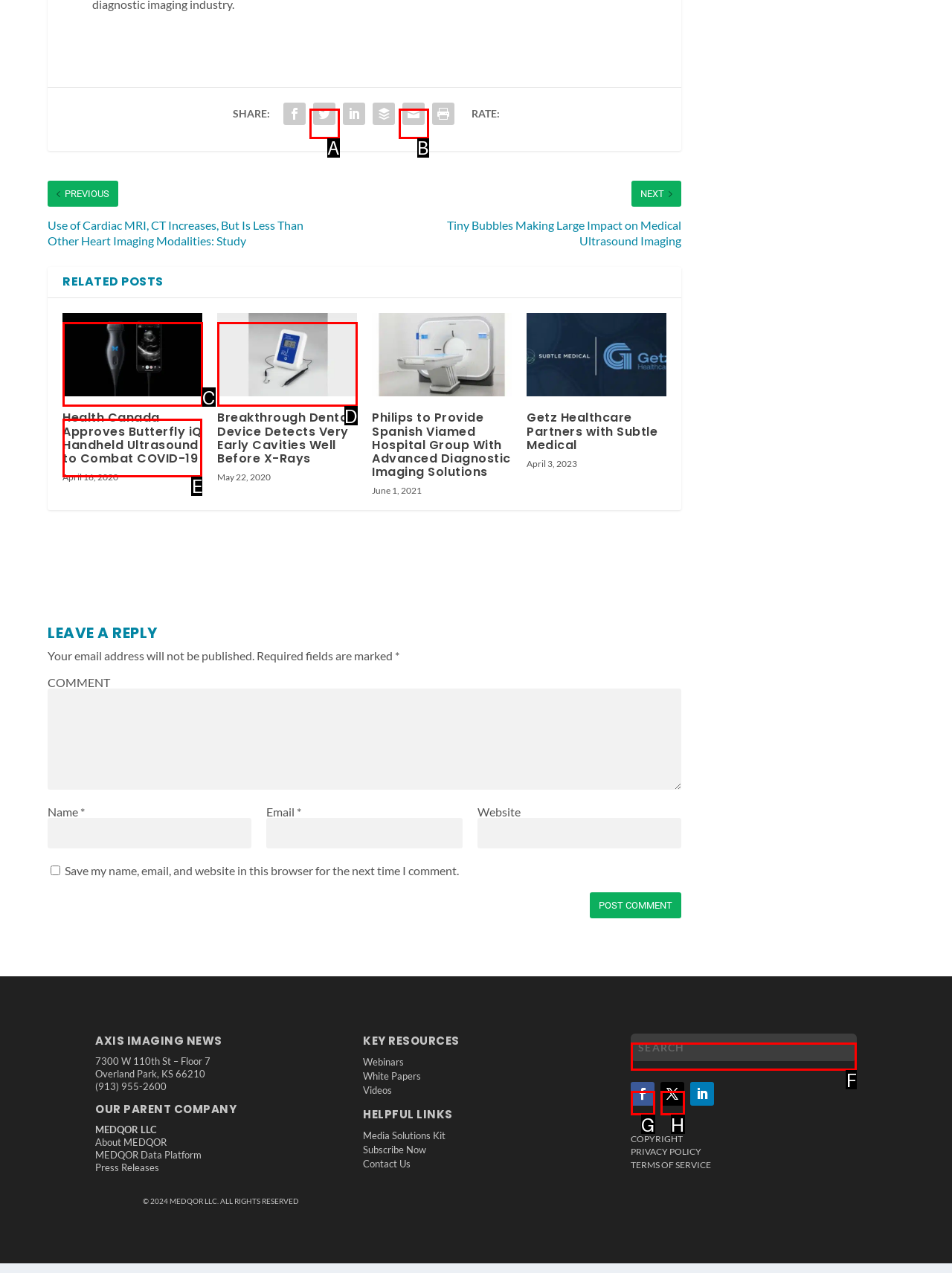Given the description: name="s" placeholder="SEARCH", identify the matching HTML element. Provide the letter of the correct option.

F